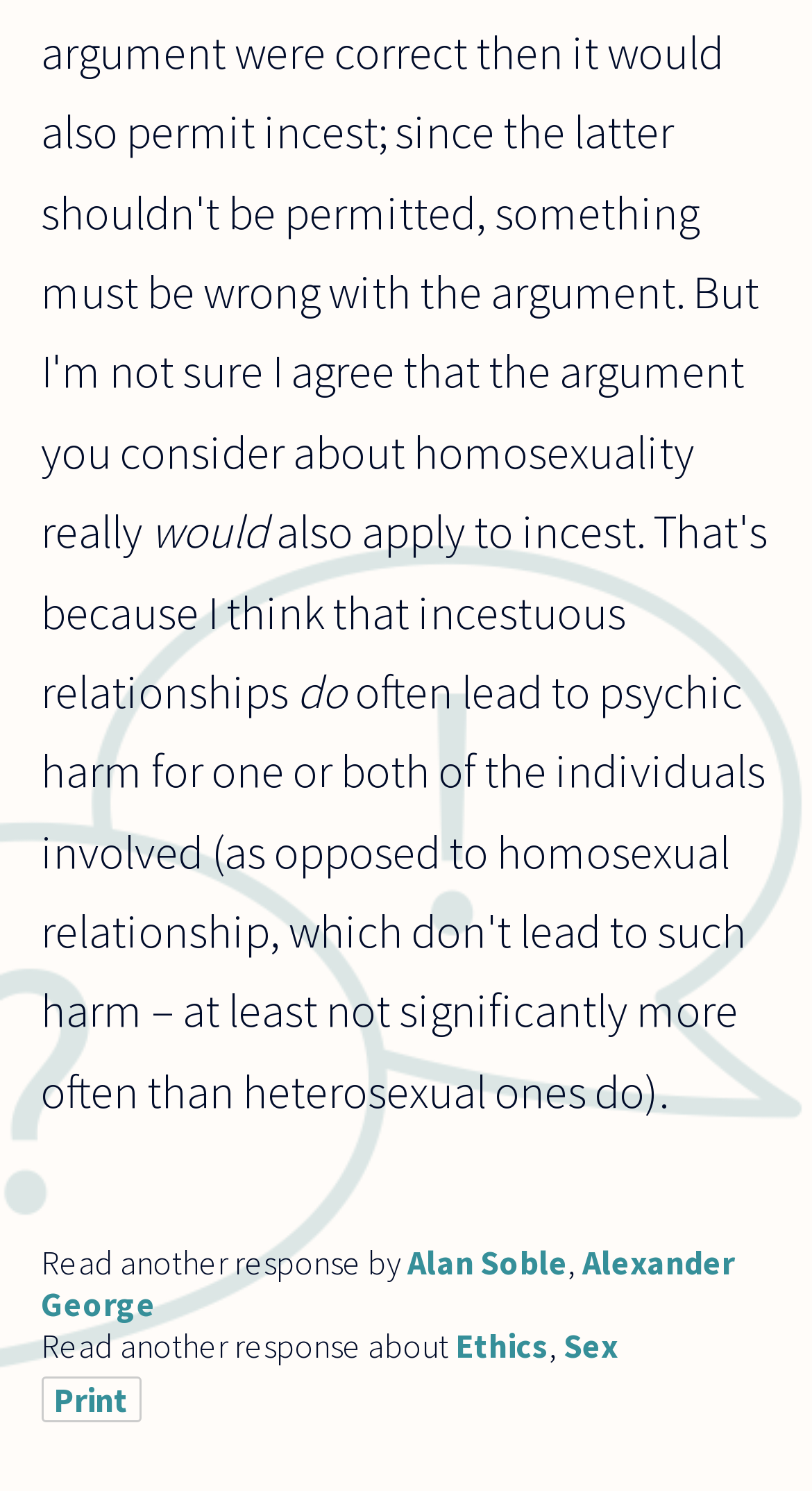Determine the bounding box coordinates of the UI element described below. Use the format (top-left x, top-left y, bottom-right x, bottom-right y) with floating point numbers between 0 and 1: Ethics

[0.56, 0.888, 0.676, 0.916]